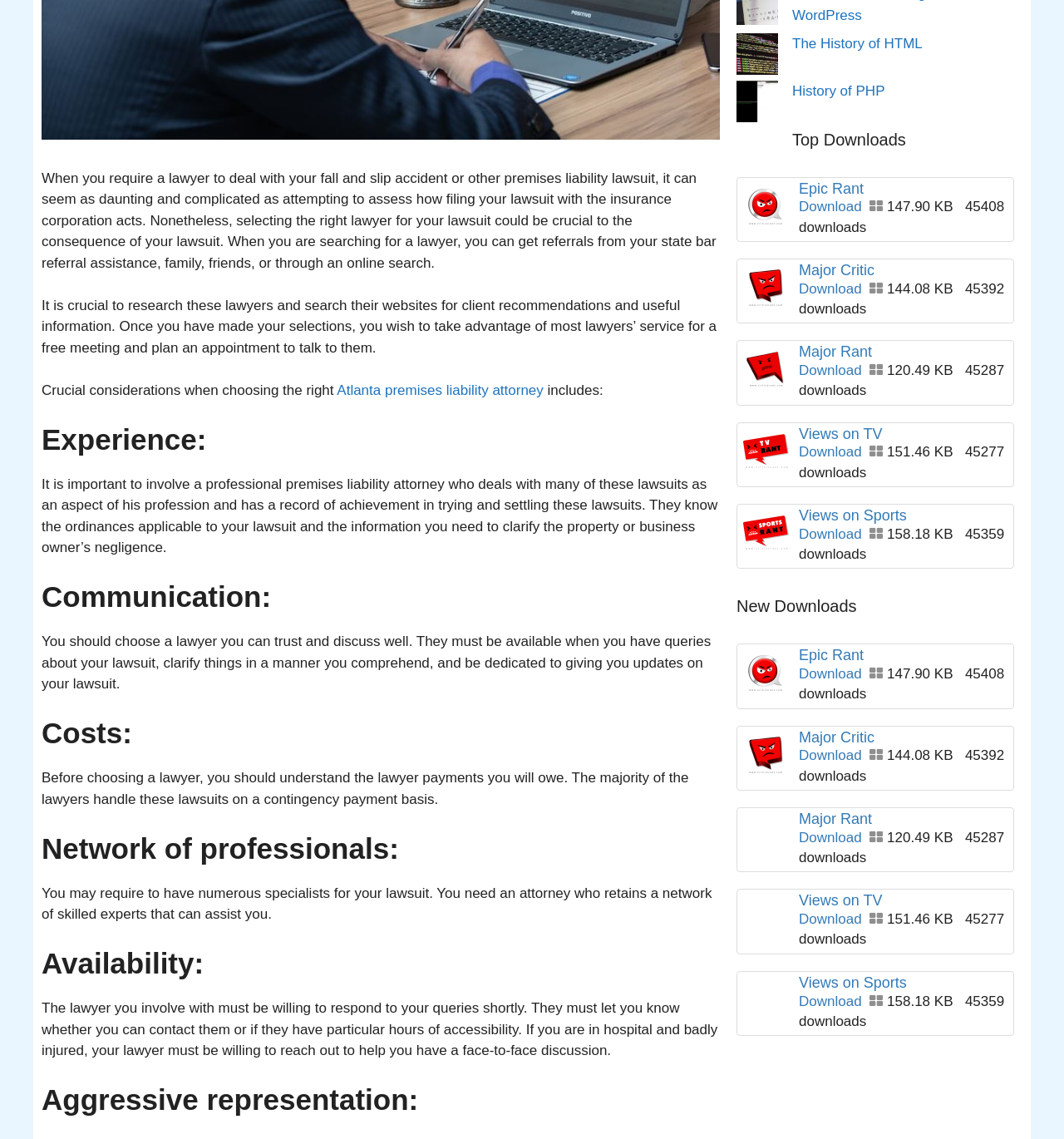Using the provided description: "Major Critic", find the bounding box coordinates of the corresponding UI element. The output should be four float numbers between 0 and 1, in the format [left, top, right, bottom].

[0.751, 0.23, 0.822, 0.244]